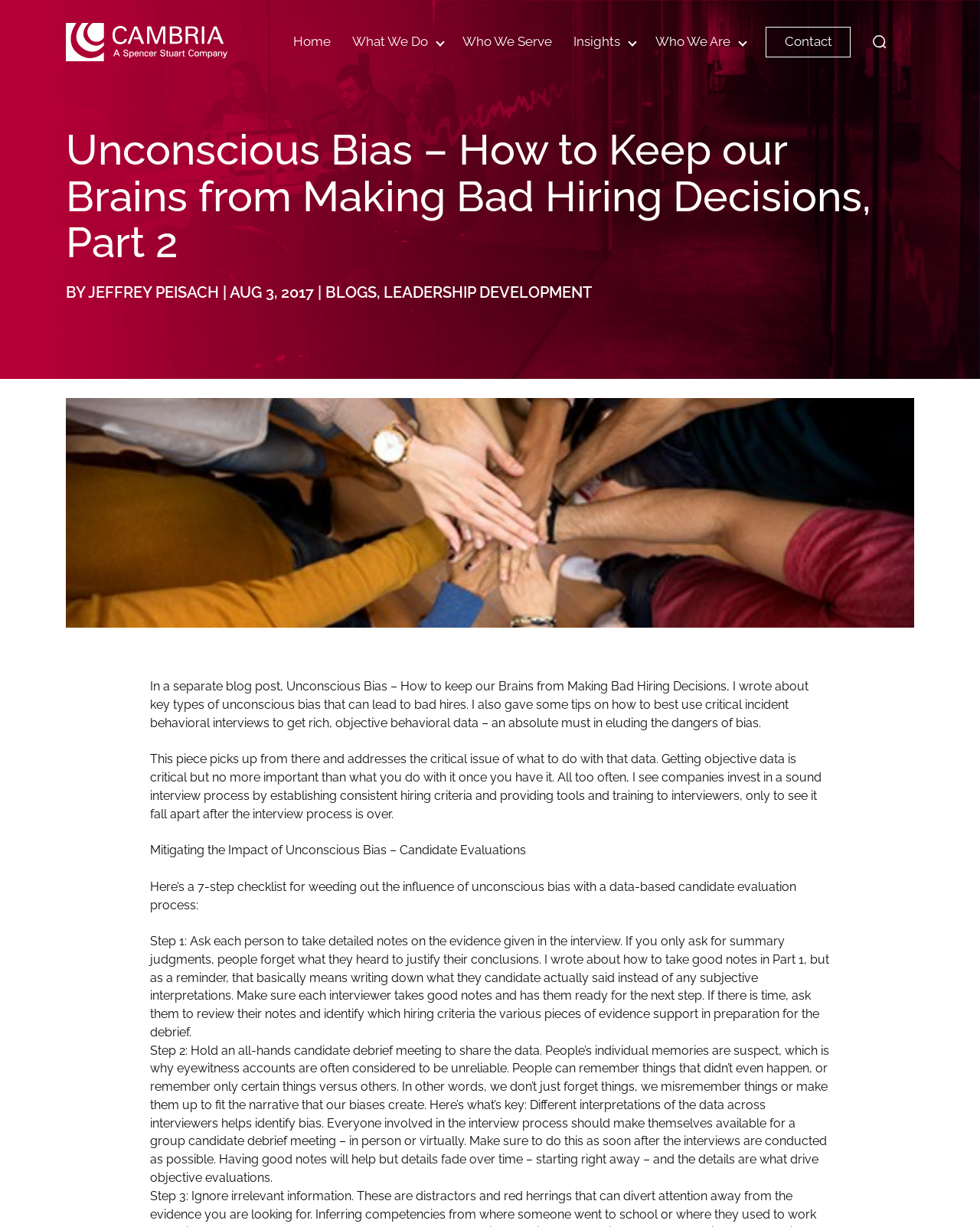Answer the question in a single word or phrase:
What is the purpose of taking detailed notes in the interview process?

To support hiring criteria